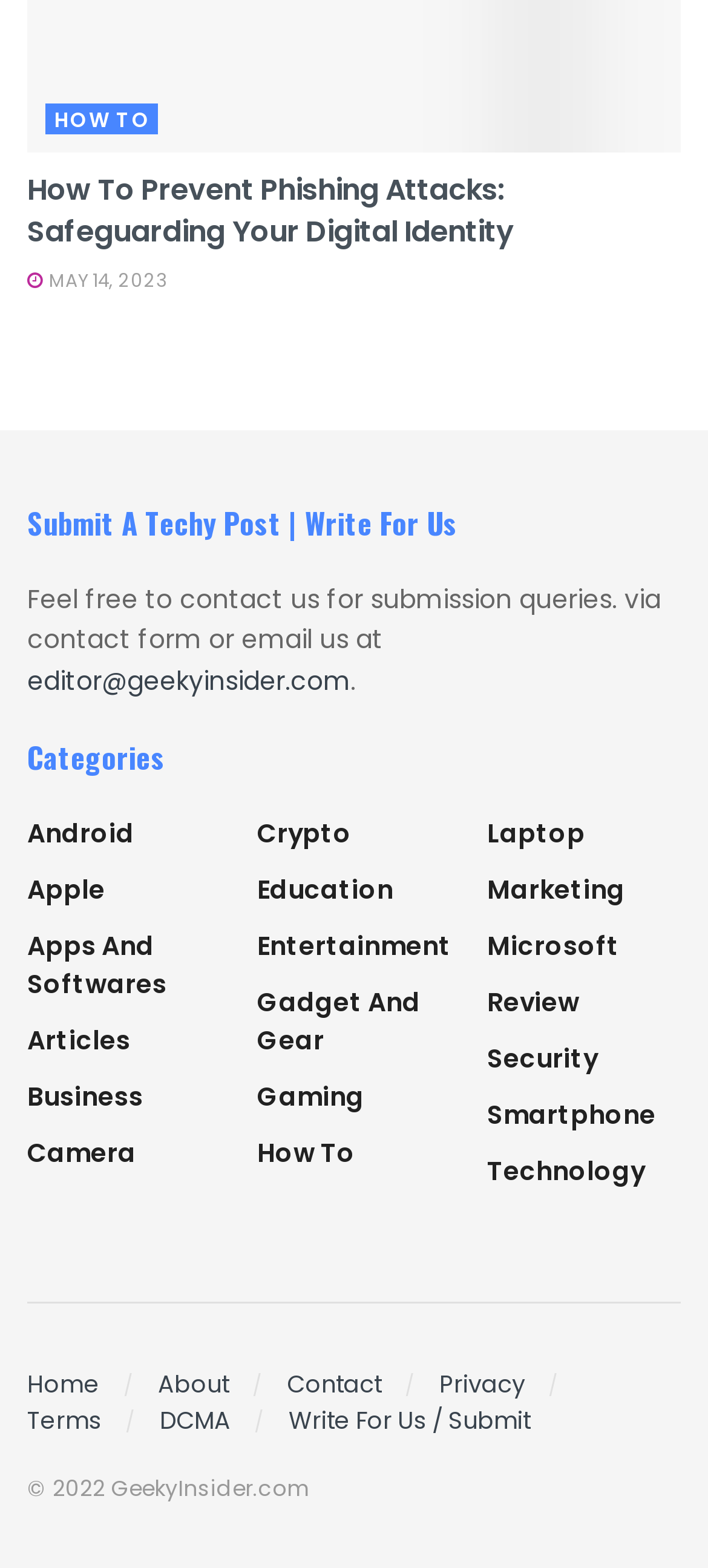Using the information from the screenshot, answer the following question thoroughly:
What is the title of the main article?

The title of the main article can be found in the heading element with the text 'How To Prevent Phishing Attacks: Safeguarding Your Digital Identity'. This heading element is a child of the root element and has a bounding box with coordinates [0.038, 0.109, 0.962, 0.161].